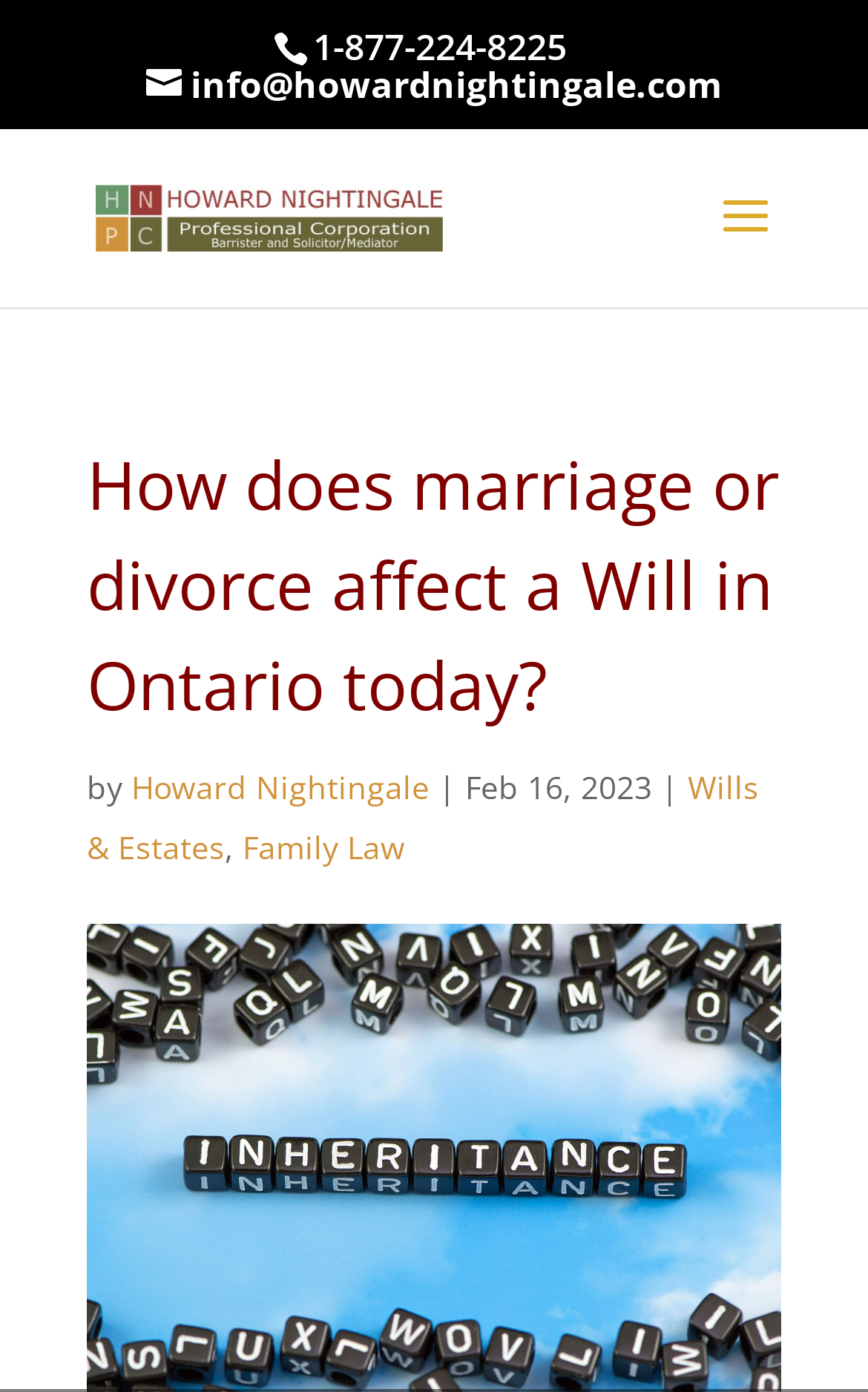Provide the bounding box coordinates in the format (top-left x, top-left y, bottom-right x, bottom-right y). All values are floating point numbers between 0 and 1. Determine the bounding box coordinate of the UI element described as: Follow us on Youtube

None